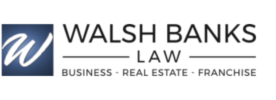Using the details in the image, give a detailed response to the question below:
What areas of law does the firm specialize in?

The words 'BUSINESS • REAL ESTATE • FRANCHISE' are presented beneath the main title, indicating the firm's areas of expertise and services offered to clients.